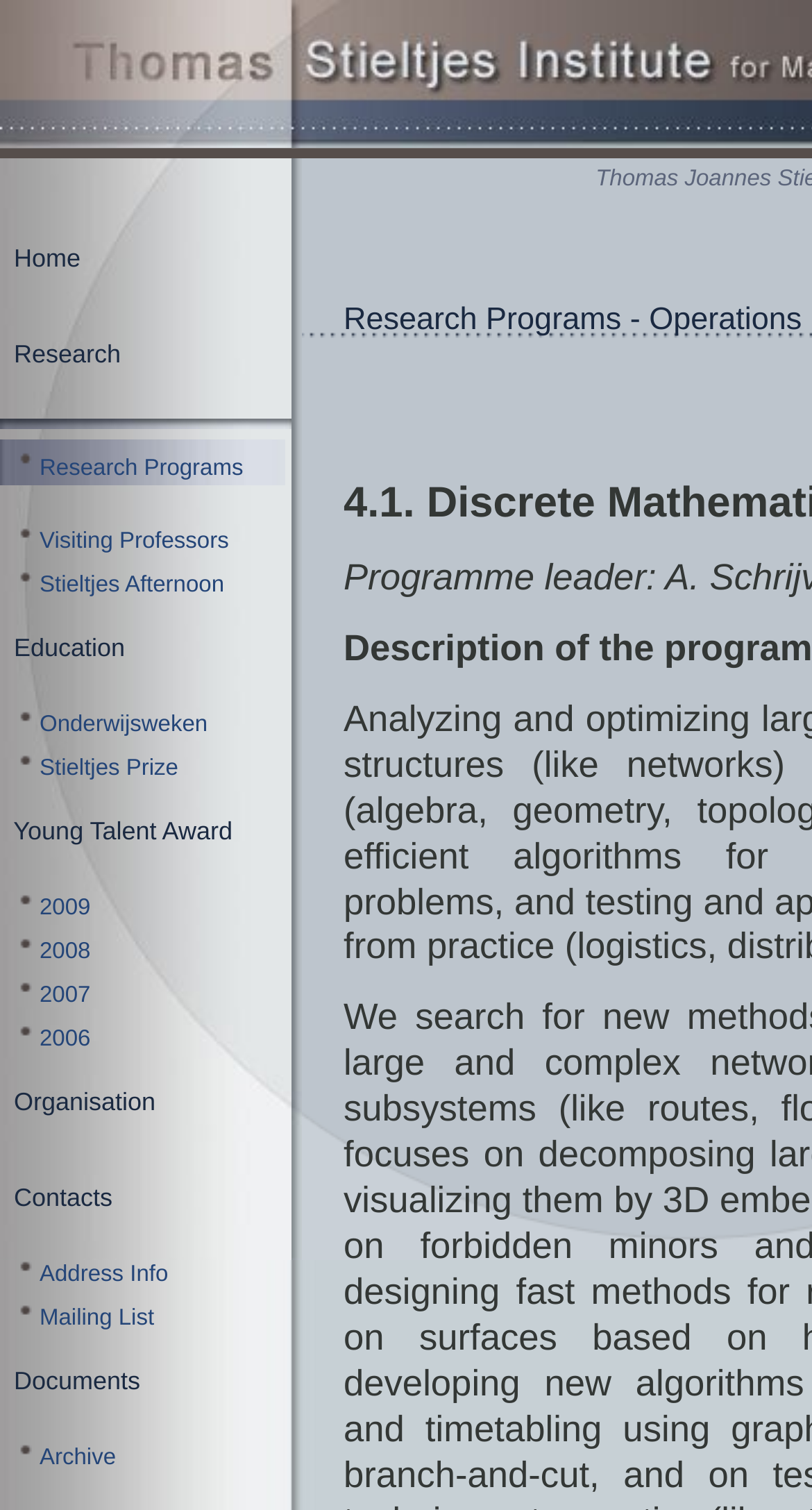Find the bounding box coordinates for the area that must be clicked to perform this action: "View Research Programs".

[0.049, 0.302, 0.3, 0.319]